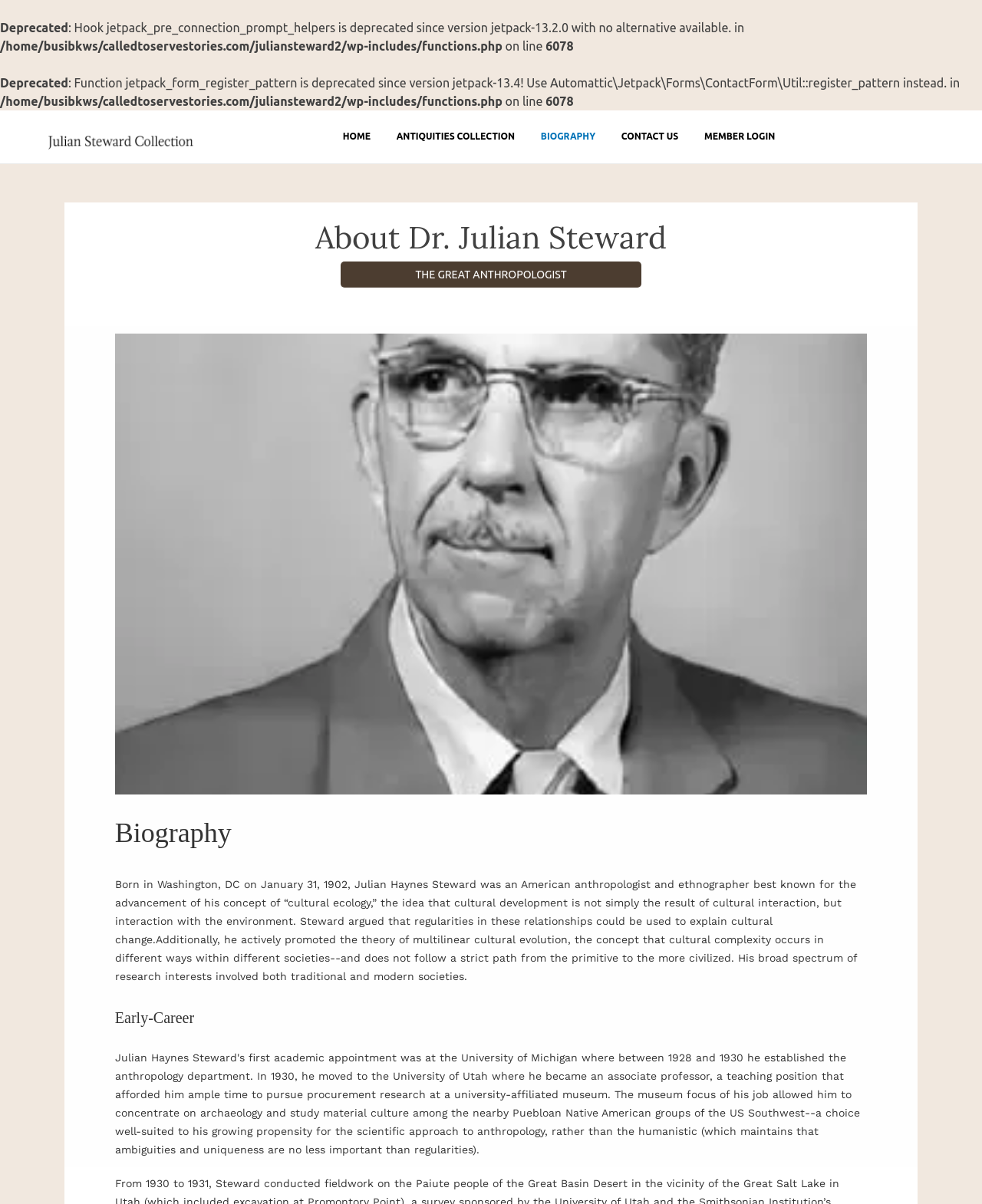What is the name of the institution where Julian Steward was appointed in 1933?
Refer to the image and give a detailed response to the question.

The answer can be found in the early-career section of the webpage, where it is stated 'In 1933, two years after leaving the University of Utah, Steward was appointed to the Smithsonian’s Bureau of American Ethnography...'.